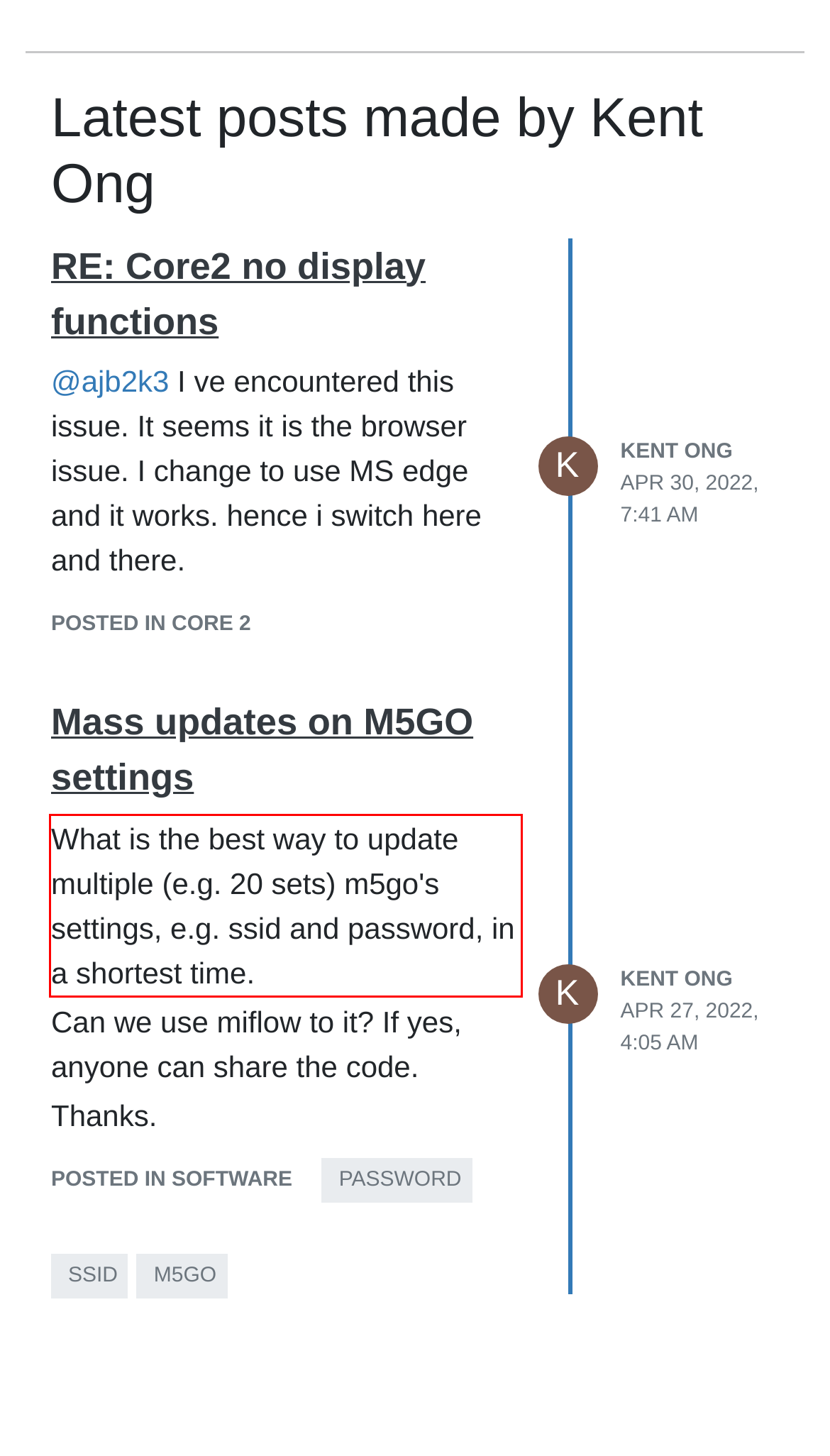Identify and transcribe the text content enclosed by the red bounding box in the given screenshot.

What is the best way to update multiple (e.g. 20 sets) m5go's settings, e.g. ssid and password, in a shortest time.